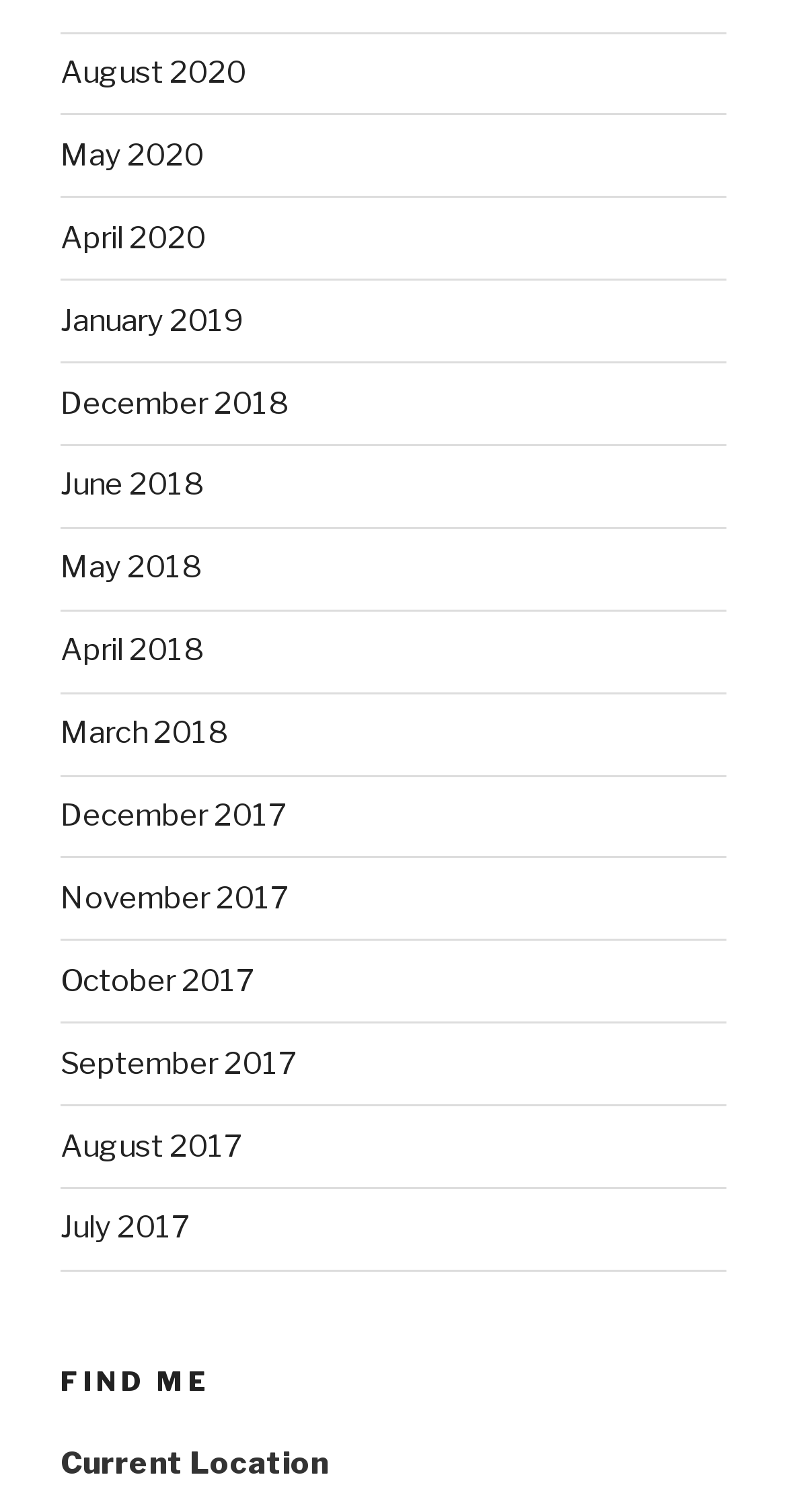Analyze the image and deliver a detailed answer to the question: How many months are listed from 2018?

I counted the number of links on the webpage that correspond to months in 2018 and found that there are 4 months listed: June, May, April, and March.